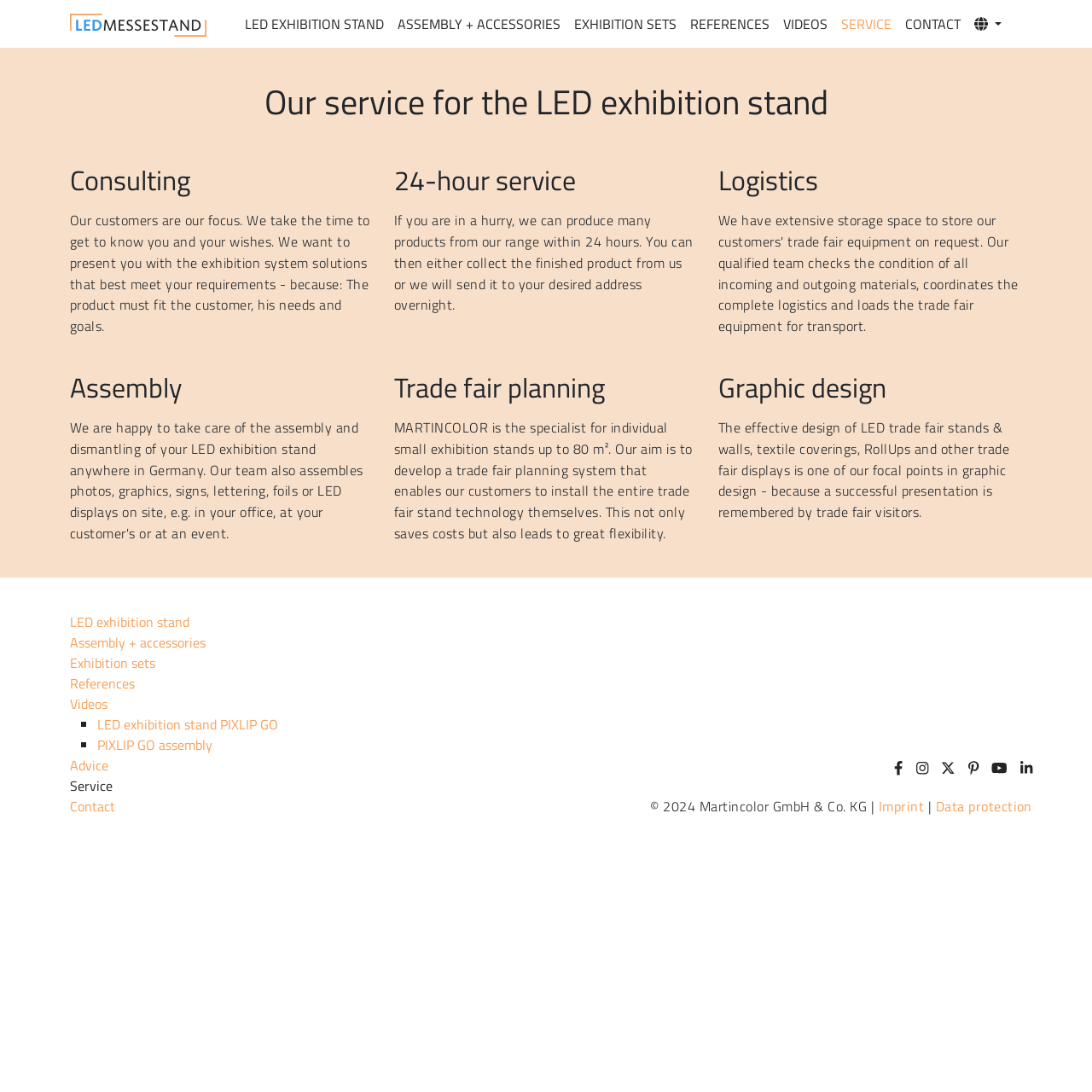Use a single word or phrase to answer the following:
What is the company's focus?

Customers